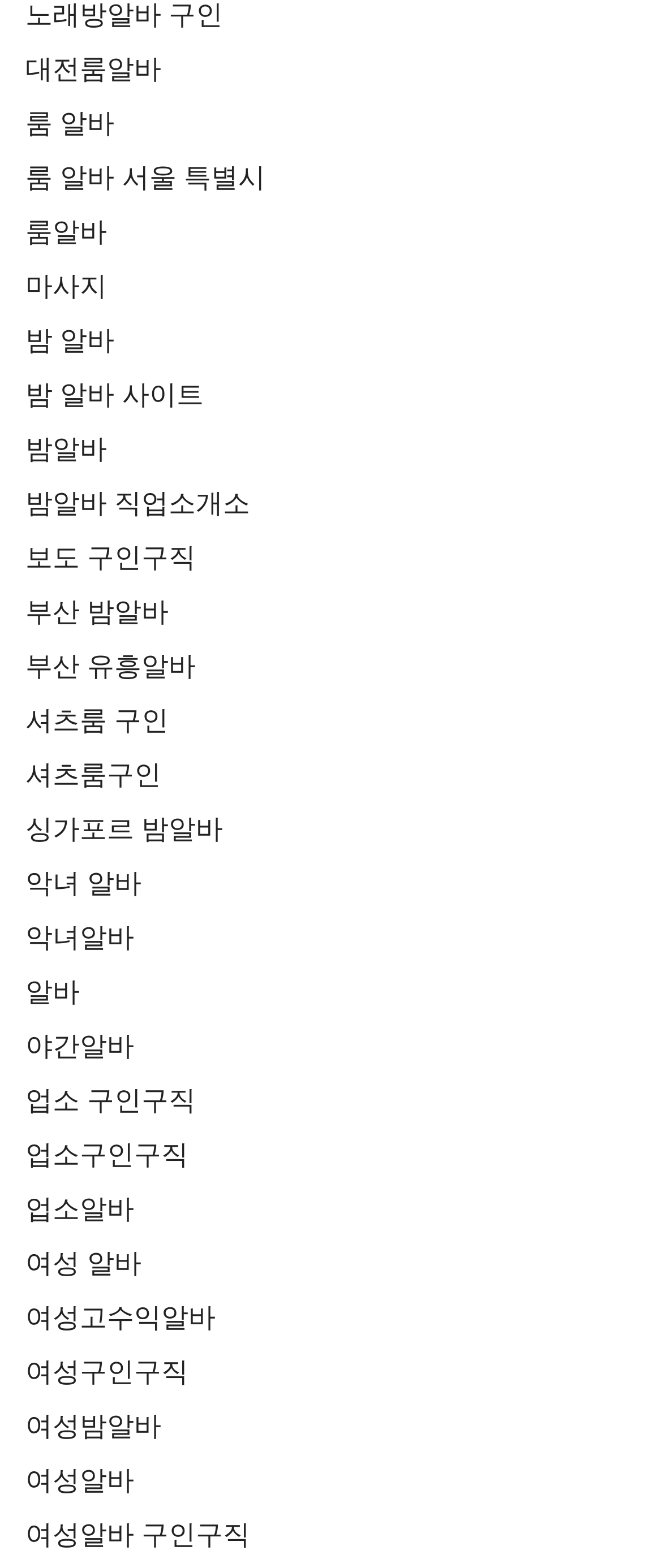What is the most common keyword in the links?
Can you offer a detailed and complete answer to this question?

After analyzing the links on the webpage, I found that the keyword 'Alba' appears in most of the links, indicating that the webpage is related to job searching or recruitment, specifically for 'Alba' jobs.